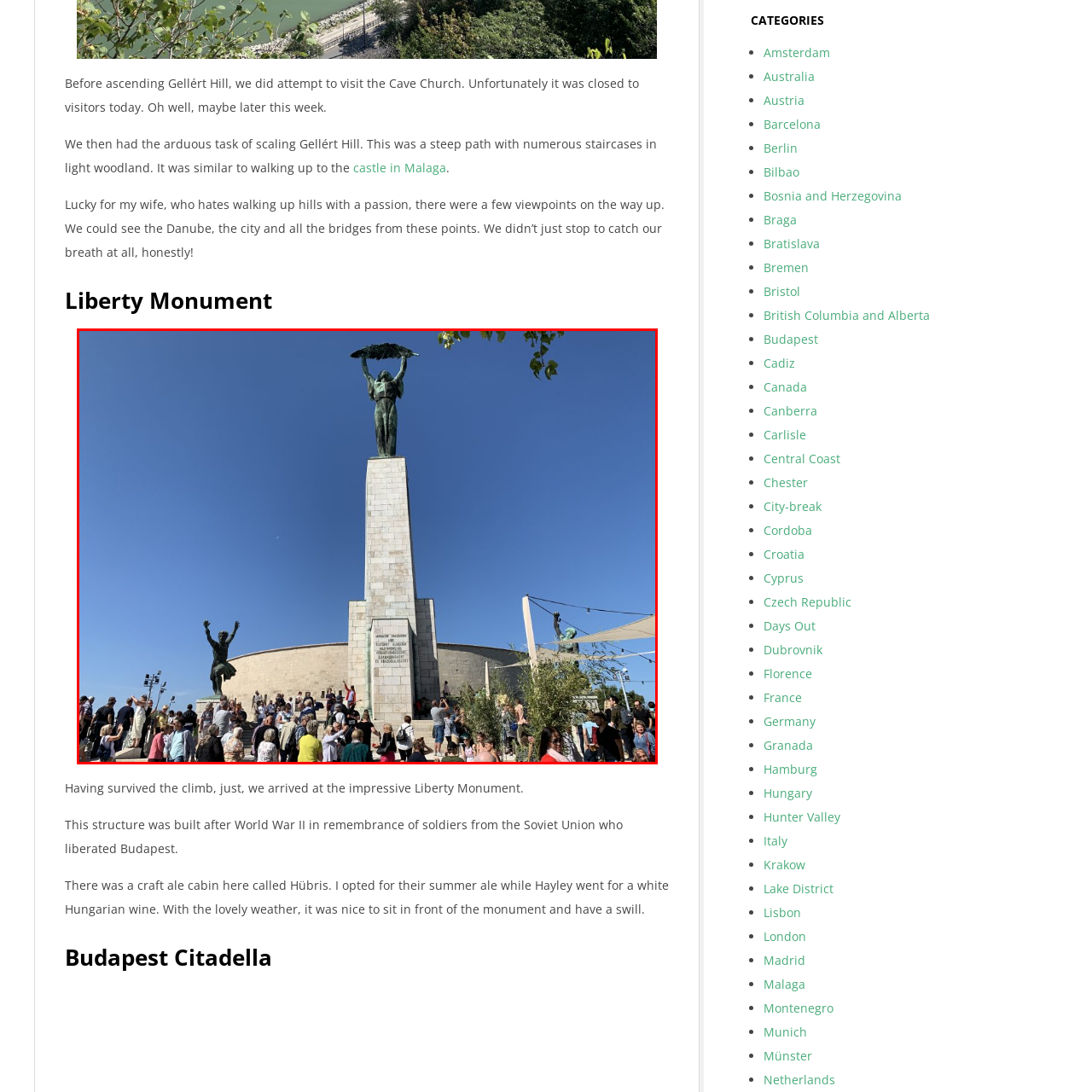Carefully examine the image inside the red box and generate a detailed caption for it.

The image captures the impressive Liberty Monument located atop Gellért Hill in Budapest, surrounded by a diverse crowd of visitors. Towering majestically against a clear blue sky, the monument features a central statue of a figure holding a palm leaf aloft, symbolizing freedom. Below, another figure is depicted in a dynamic pose, enhancing the monument's grandeur. The surrounding area is bustling with people who have gathered to admire both the monument and the stunning views of the city. This site serves as a poignant reminder of the soldiers from the Soviet Union who liberated Budapest after World War II, making it a significant historical landmark for both locals and tourists alike.